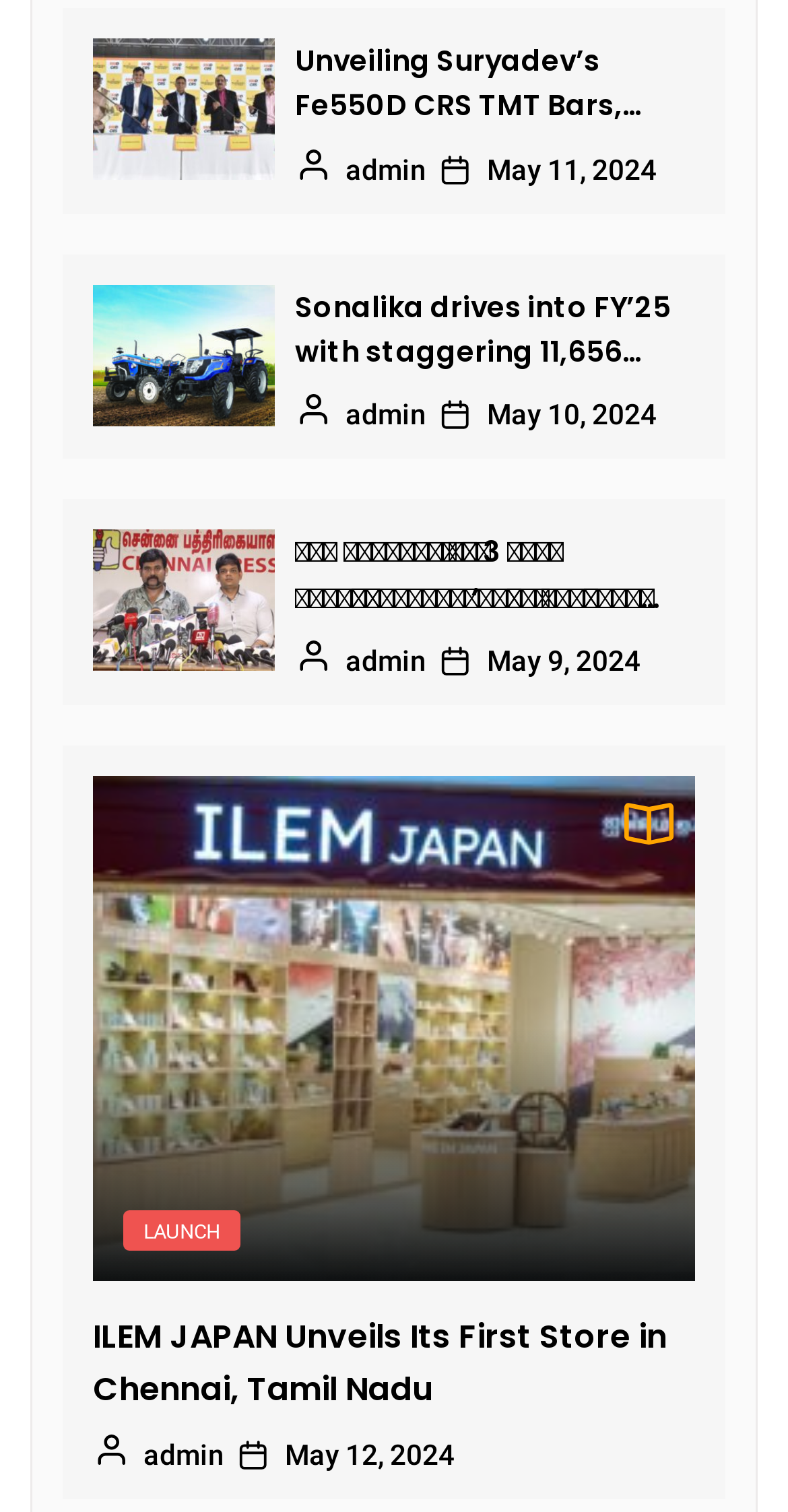Please answer the following question using a single word or phrase: 
How many links are on this webpage?

16